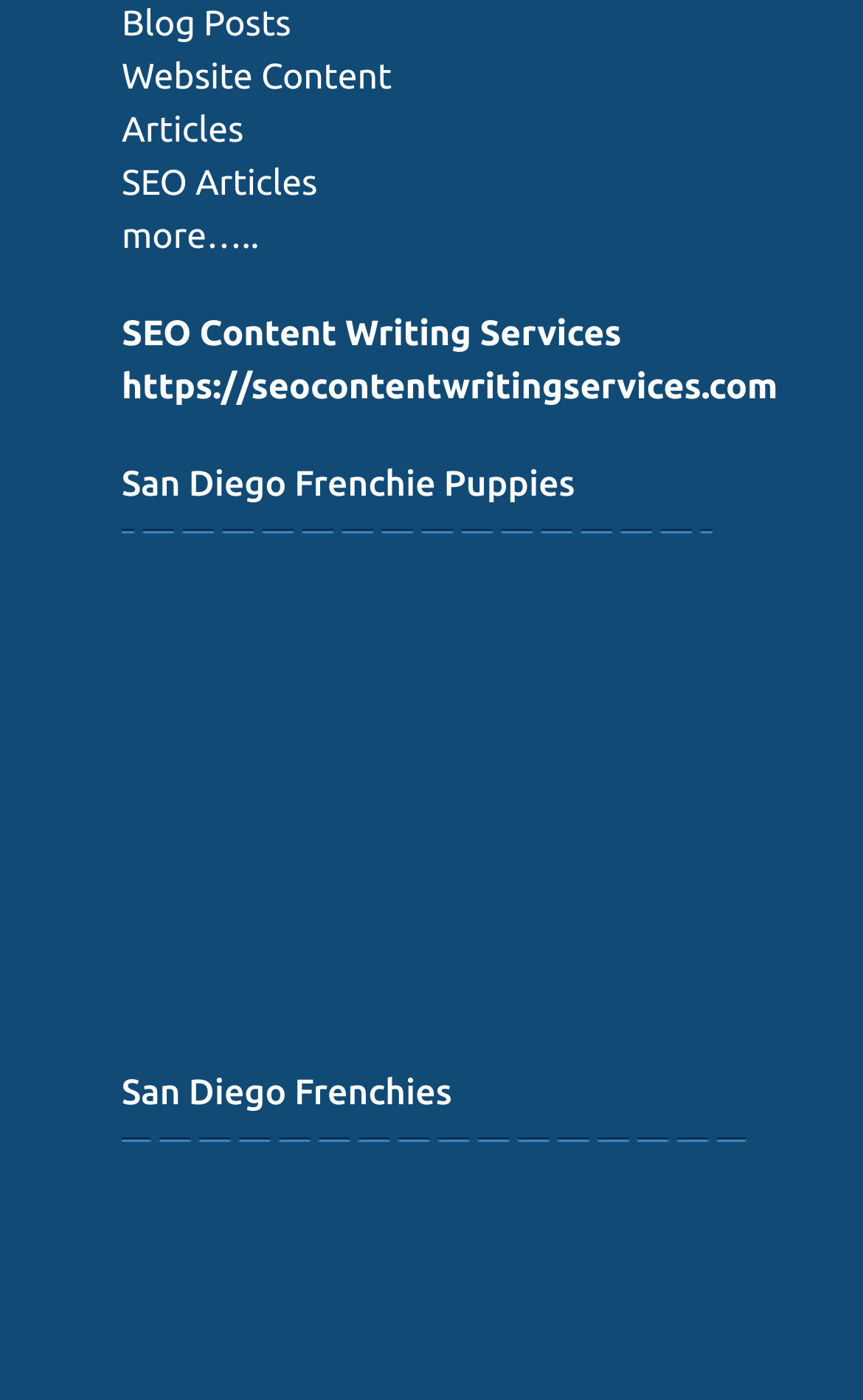Can you identify the bounding box coordinates of the clickable region needed to carry out this instruction: 'Click on ABOUT ITACARÉ'? The coordinates should be four float numbers within the range of 0 to 1, stated as [left, top, right, bottom].

None